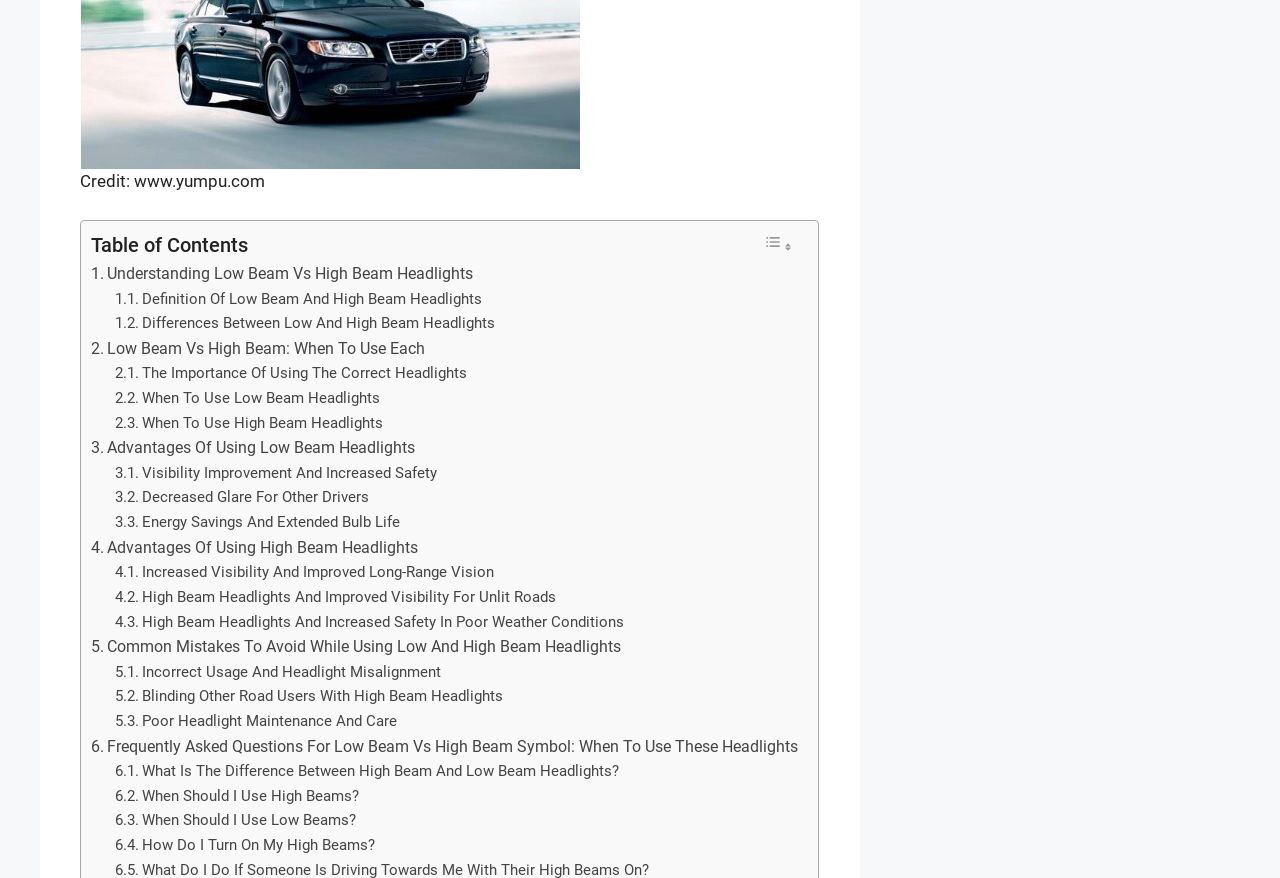Show the bounding box coordinates for the element that needs to be clicked to execute the following instruction: "Enter a comment". Provide the coordinates in the form of four float numbers between 0 and 1, i.e., [left, top, right, bottom].

None